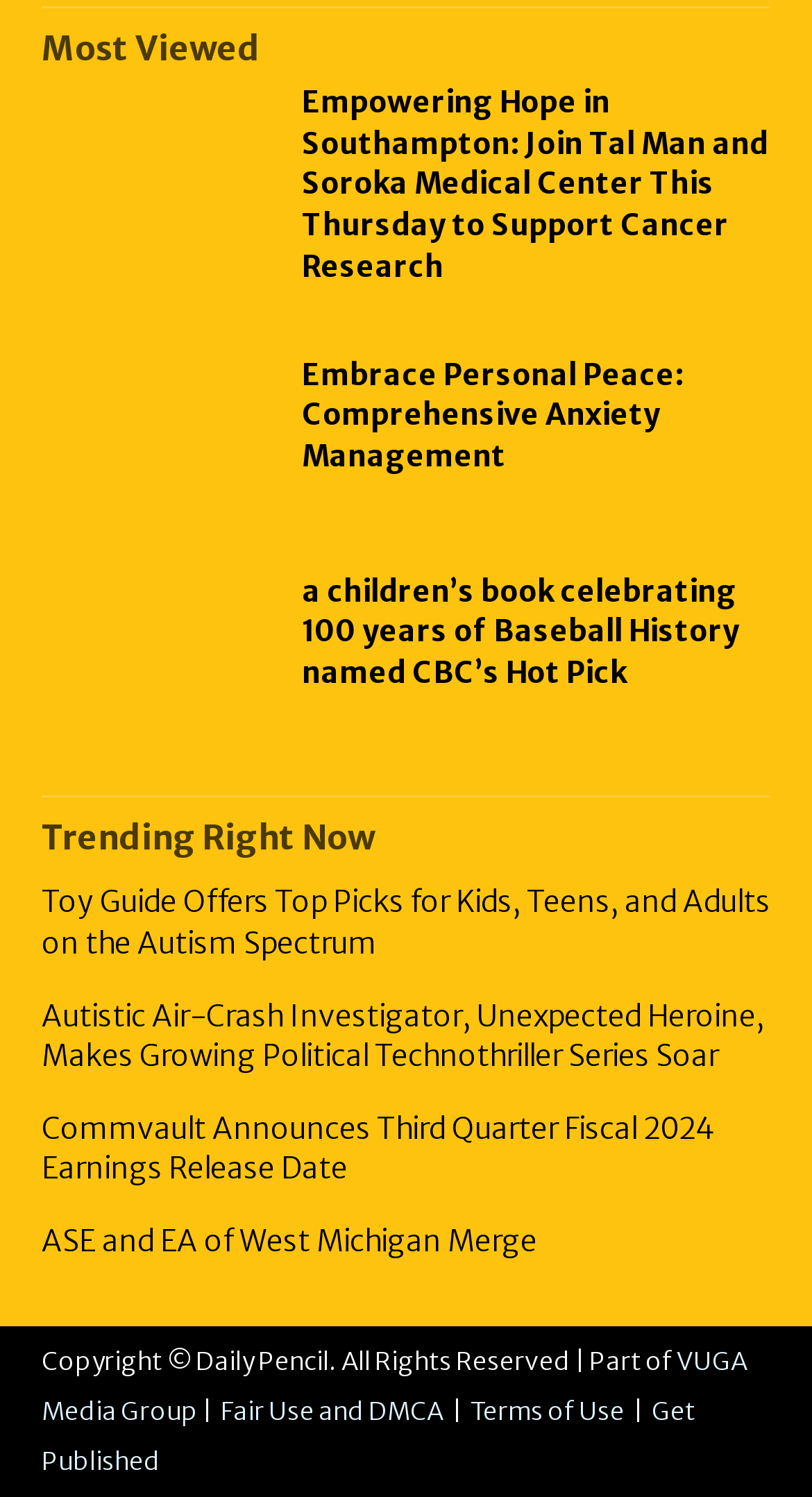Bounding box coordinates should be provided in the format (top-left x, top-left y, bottom-right x, bottom-right y) with all values between 0 and 1. Identify the bounding box for this UI element: Get Published

[0.051, 0.932, 0.856, 0.986]